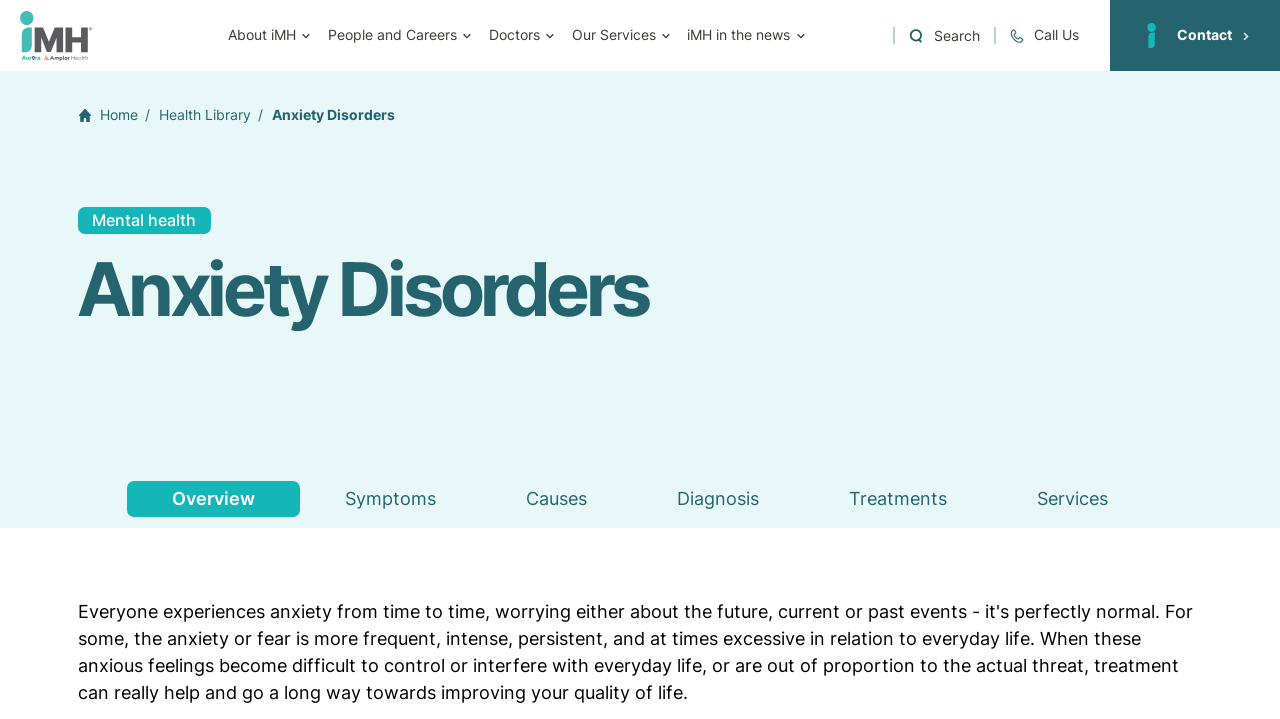Identify the bounding box coordinates necessary to click and complete the given instruction: "Go to the contact page".

[0.867, 0.0, 1.0, 0.099]